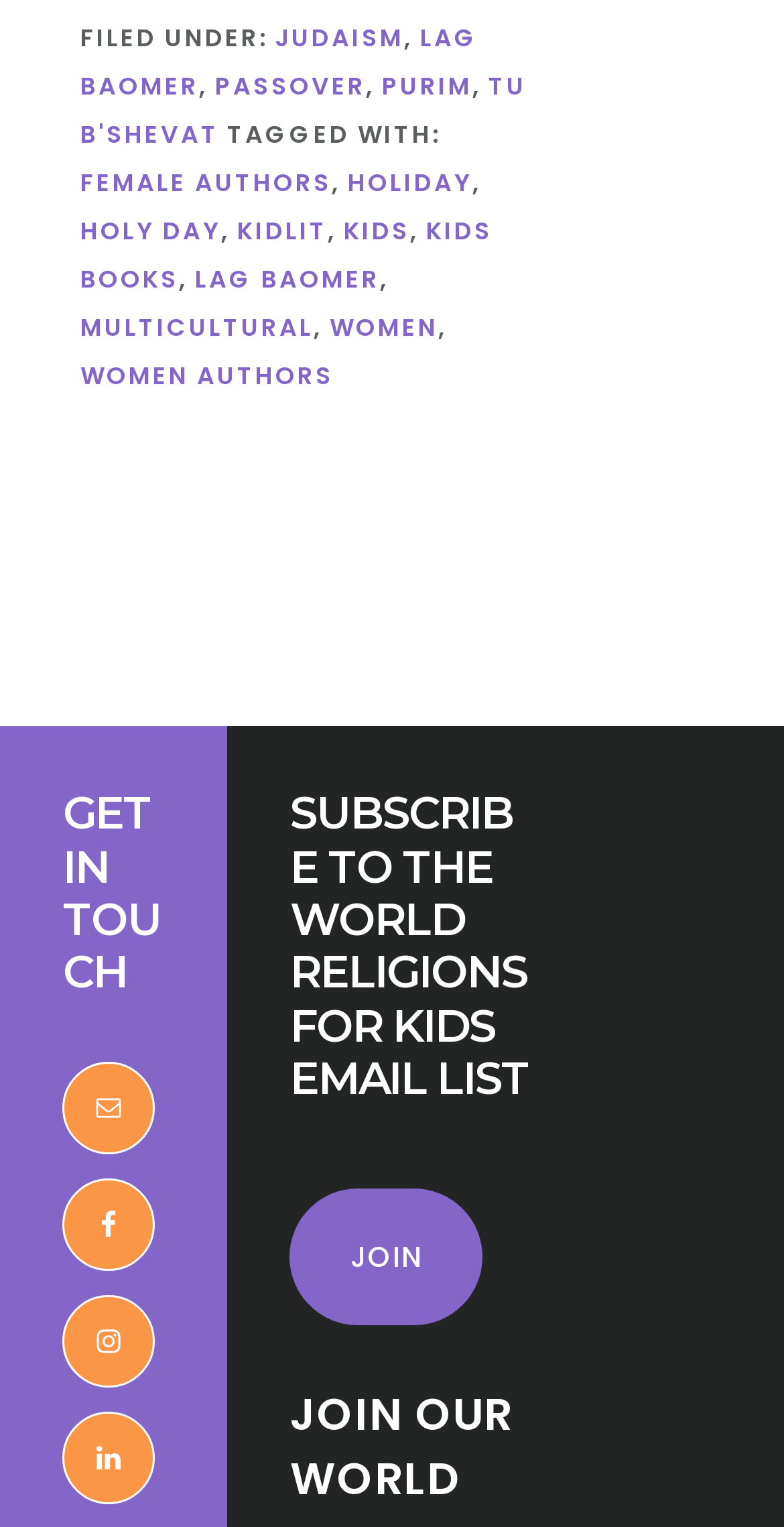Identify the bounding box coordinates of the clickable region necessary to fulfill the following instruction: "Click on the 'JUDAISM' link". The bounding box coordinates should be four float numbers between 0 and 1, i.e., [left, top, right, bottom].

[0.351, 0.013, 0.515, 0.035]